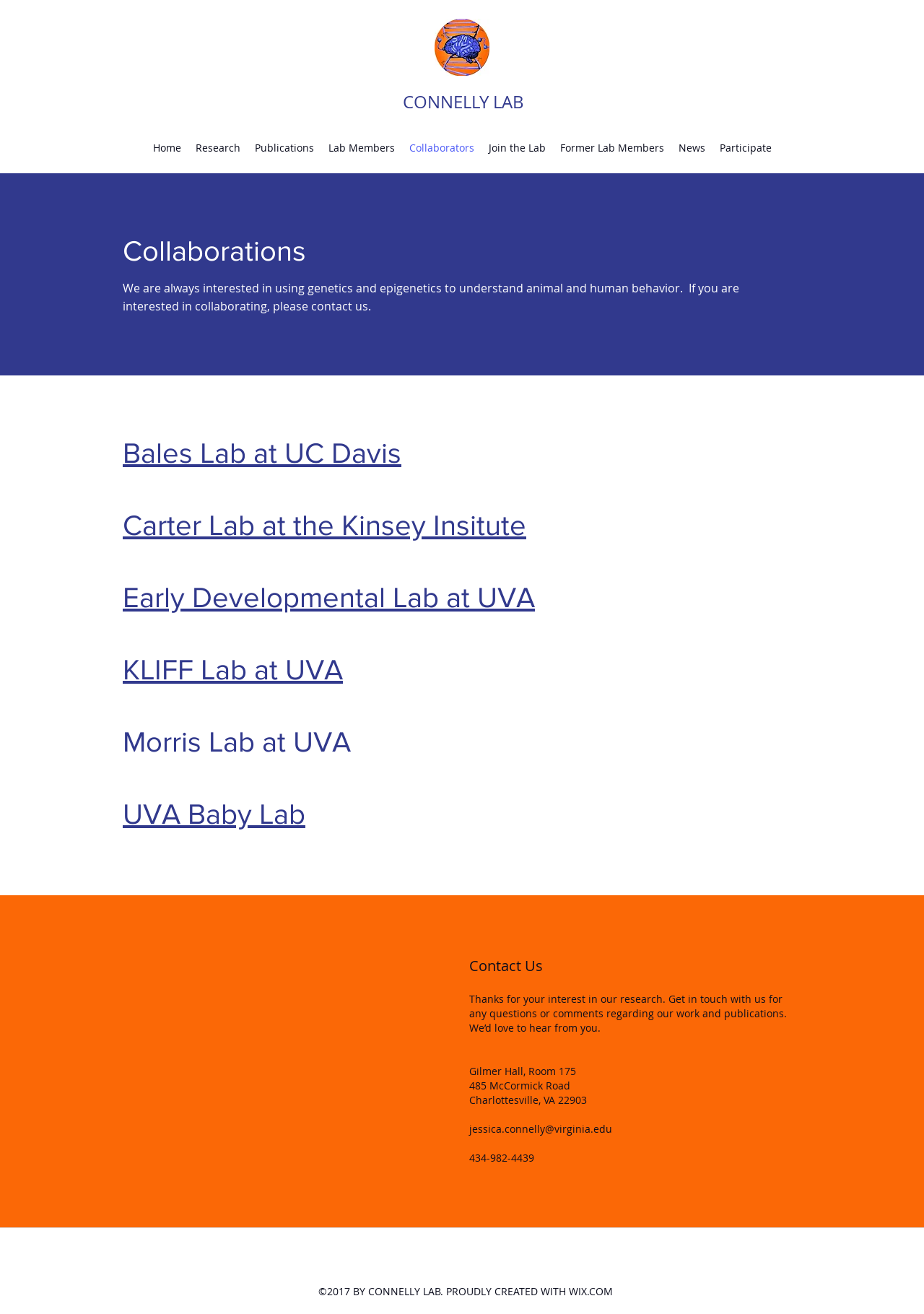How many collaborators are listed on the page?
Based on the content of the image, thoroughly explain and answer the question.

The number of collaborators can be counted by looking at the headings under the 'Collaborations' section, which lists 7 different labs and institutions that the Connelly Lab collaborates with.